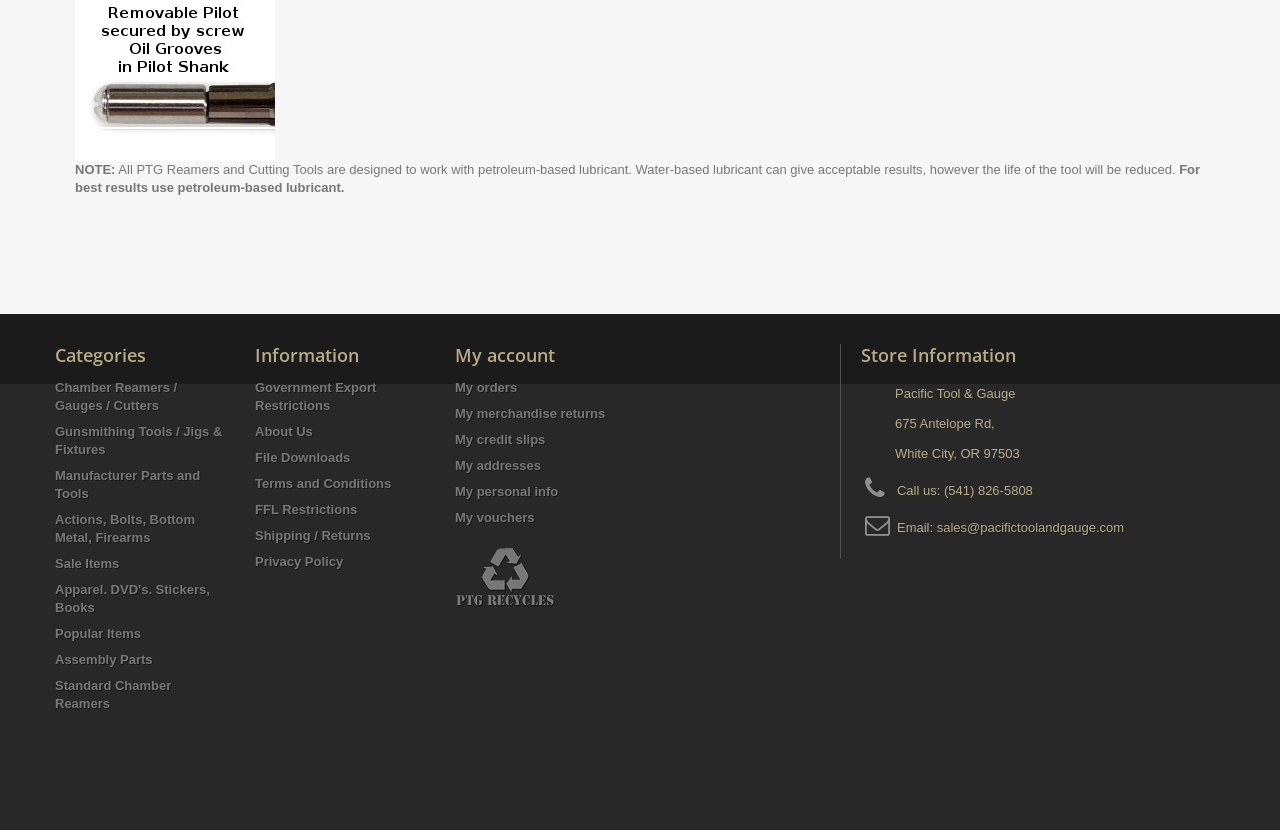Determine the bounding box coordinates of the UI element described below. Use the format (top-left x, top-left y, bottom-right x, bottom-right y) with floating point numbers between 0 and 1: sales@pacifictoolandgauge.com

[0.732, 0.627, 0.878, 0.645]